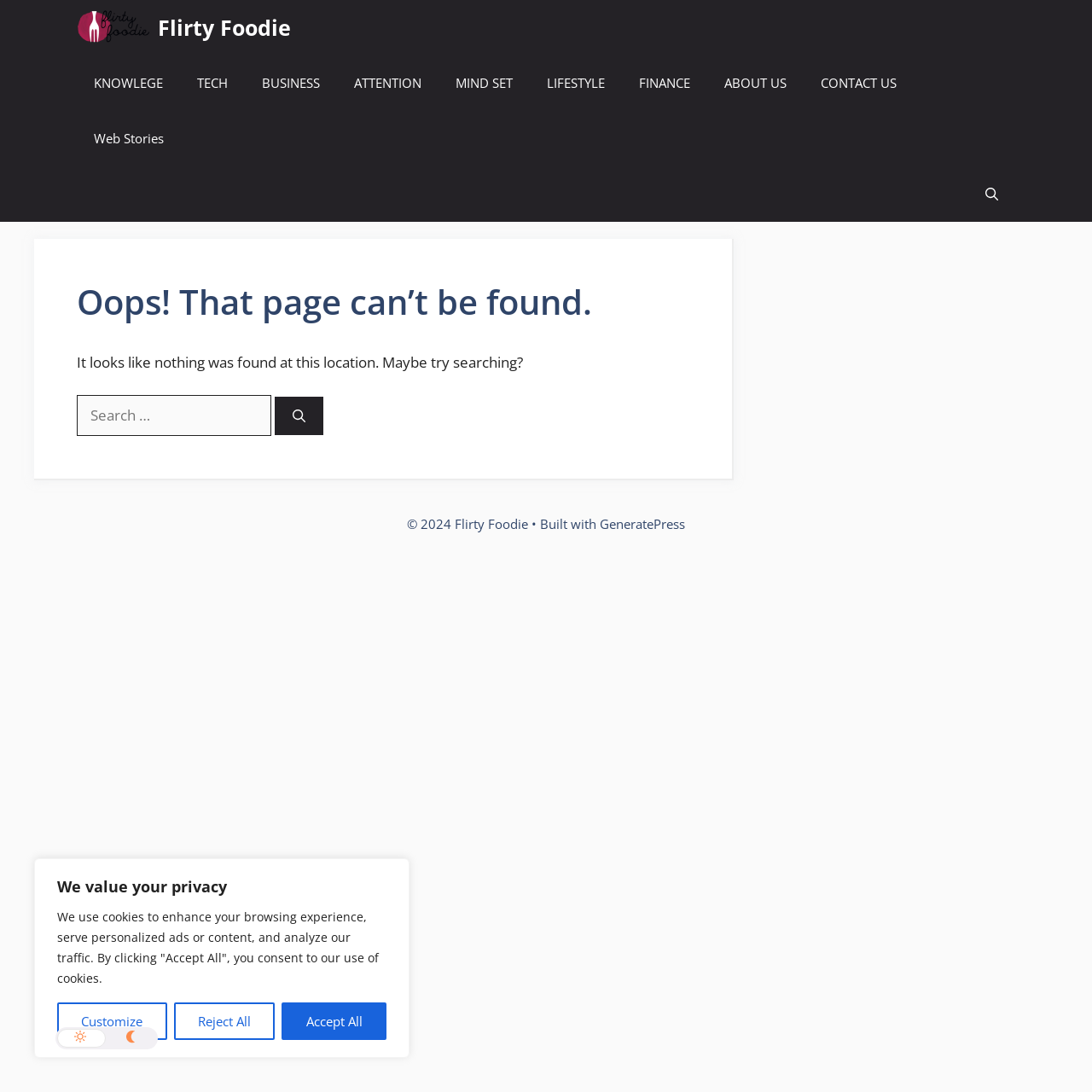Identify the bounding box coordinates for the UI element described as: "title="Flirty Foodie"".

[0.07, 0.0, 0.137, 0.051]